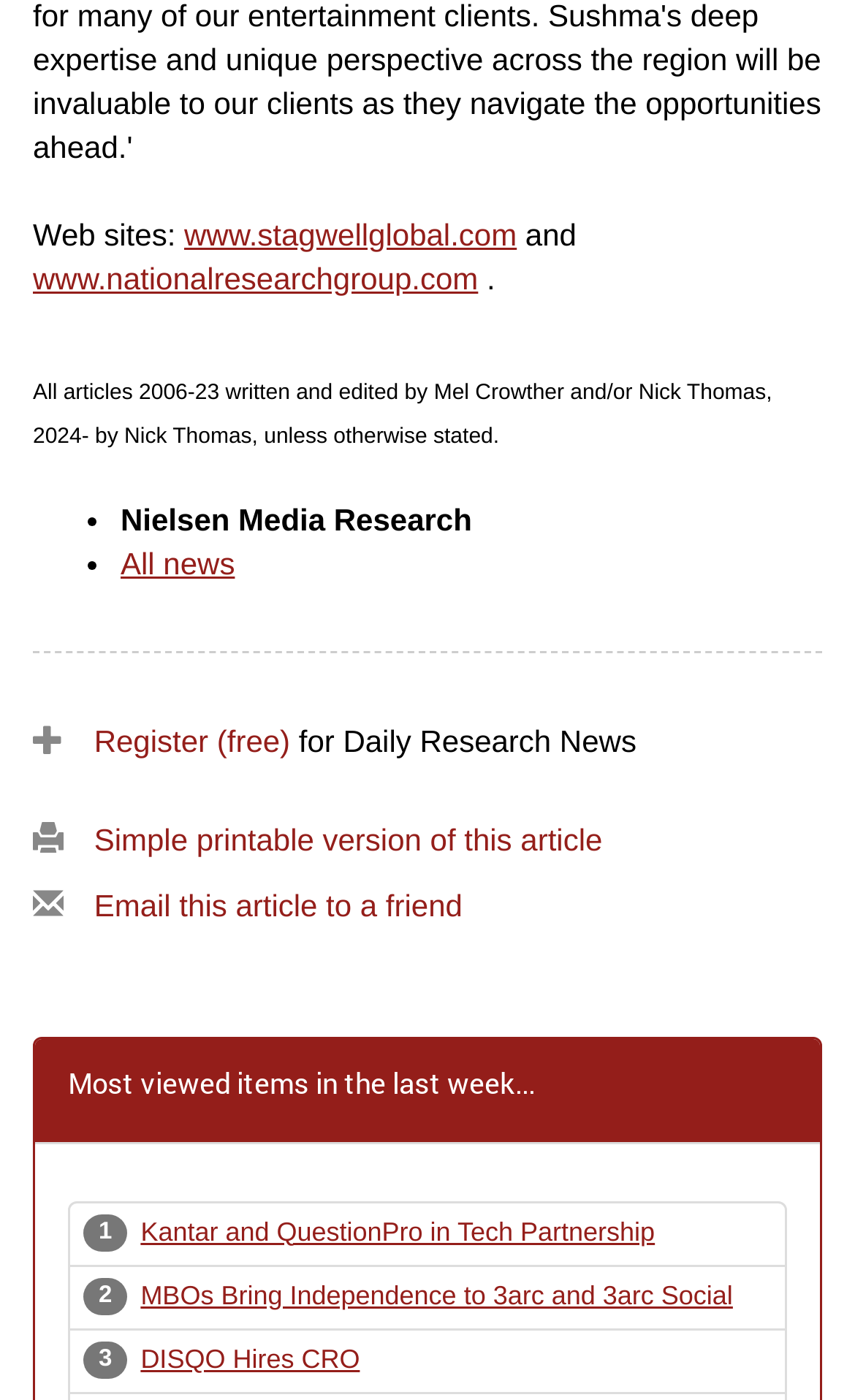Can you provide the bounding box coordinates for the element that should be clicked to implement the instruction: "Email this article to a friend"?

[0.11, 0.635, 0.541, 0.66]